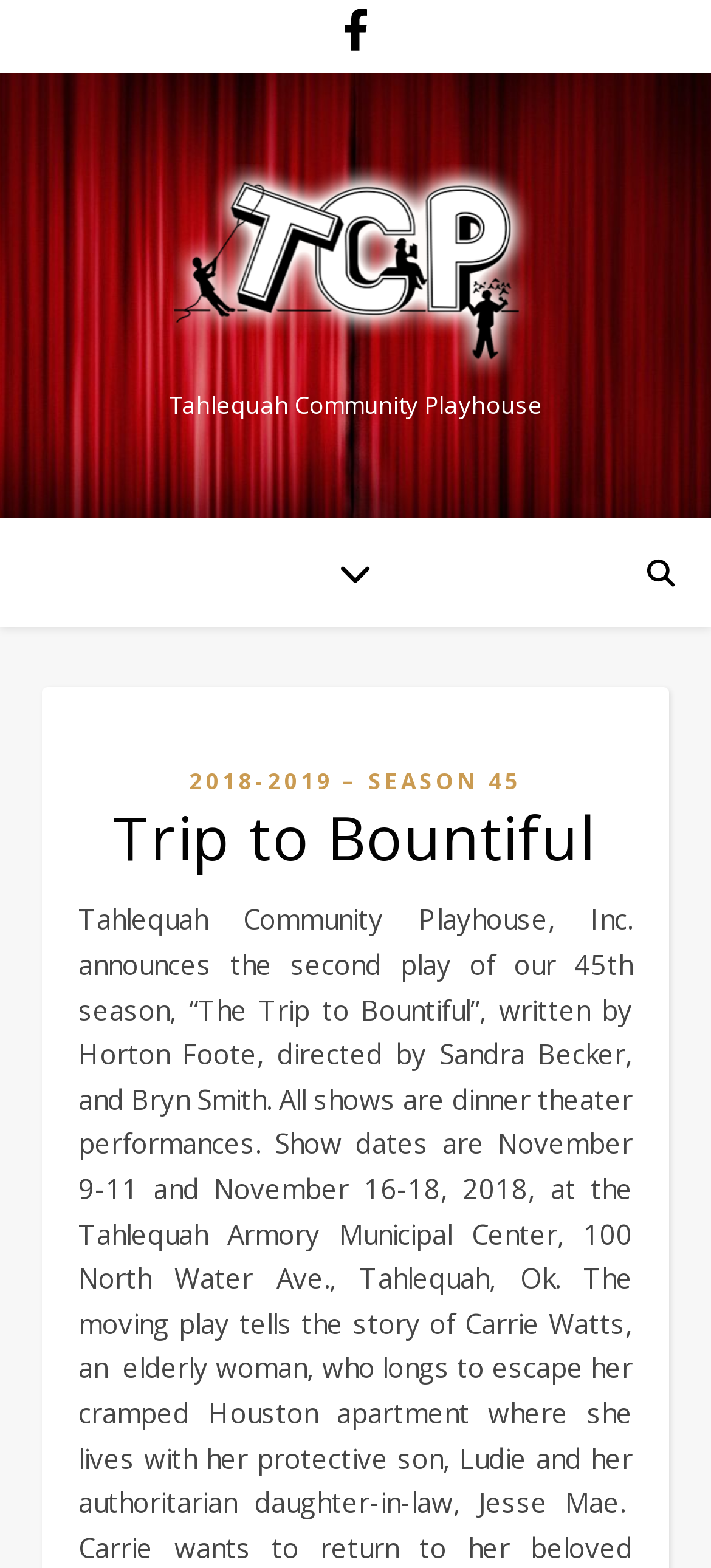Explain the contents of the webpage comprehensively.

The webpage is about the "Trip to Bountiful" play at the Tahlequah Community Playhouse. At the top, there is a small icon represented by a Unicode character. Below it, there is a table that spans the entire width of the page. Within the table, there is a link to the "Tahlequah Community Playhouse" on the left, accompanied by an image of the same name. 

On the right side of the table, there is a header section that contains two links. The first link is "2018-2019 – SEASON 45", and below it, there is a heading that reads "Trip to Bountiful".